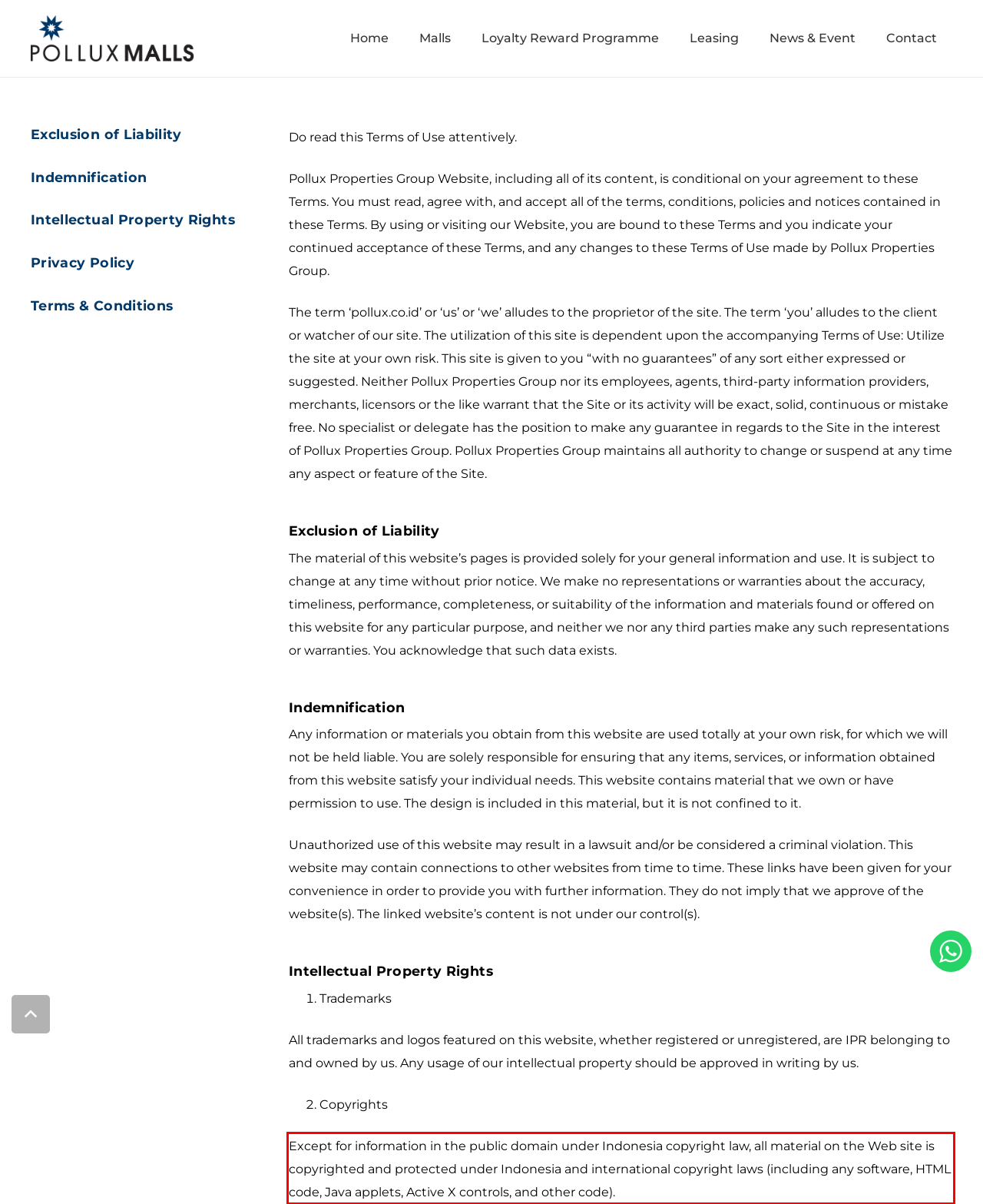Look at the webpage screenshot and recognize the text inside the red bounding box.

Except for information in the public domain under Indonesia copyright law, all material on the Web site is copyrighted and protected under Indonesia and international copyright laws (including any software, HTML code, Java applets, Active X controls, and other code).